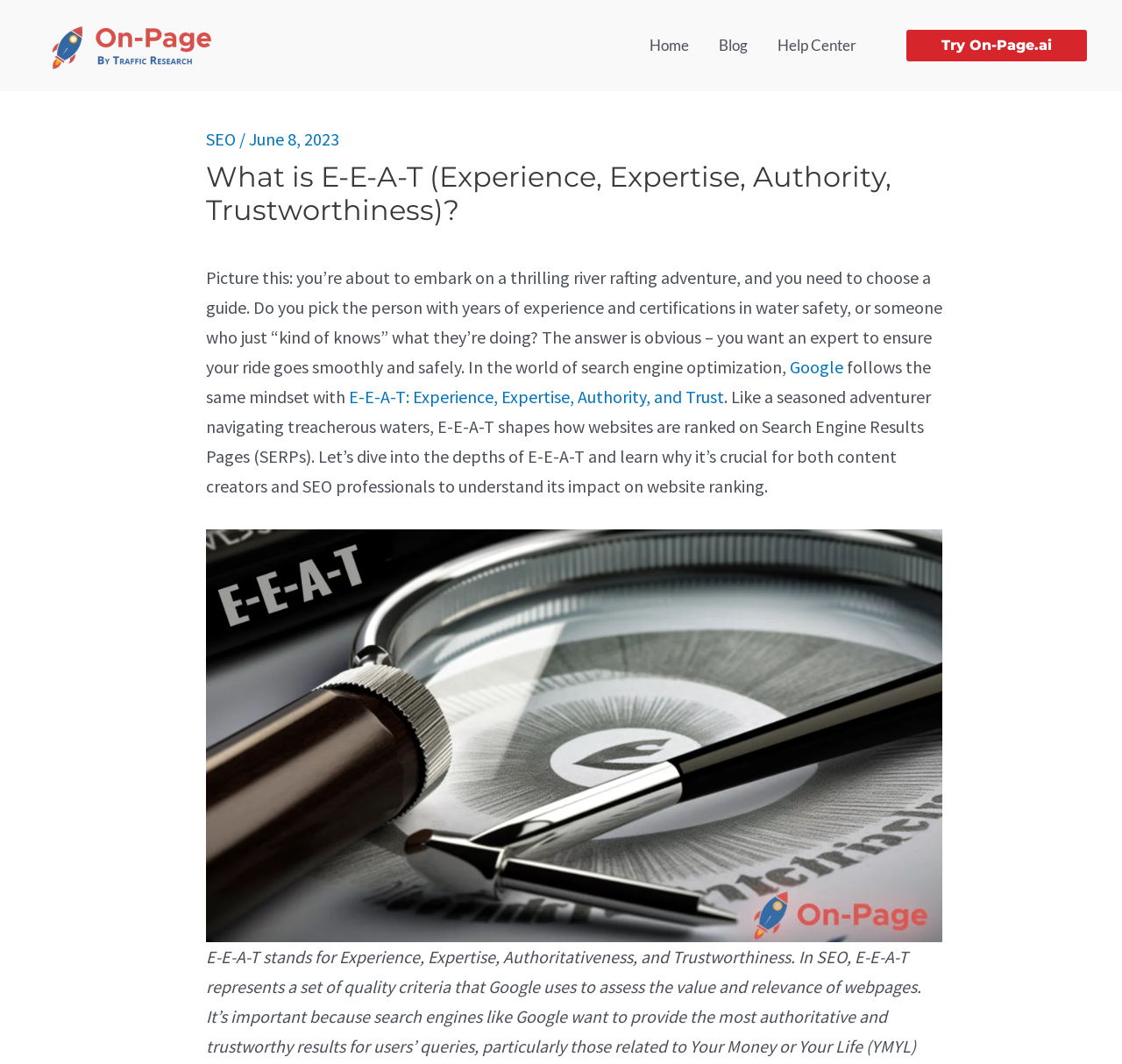Give a one-word or one-phrase response to the question:
What is the format of the article?

Blog post